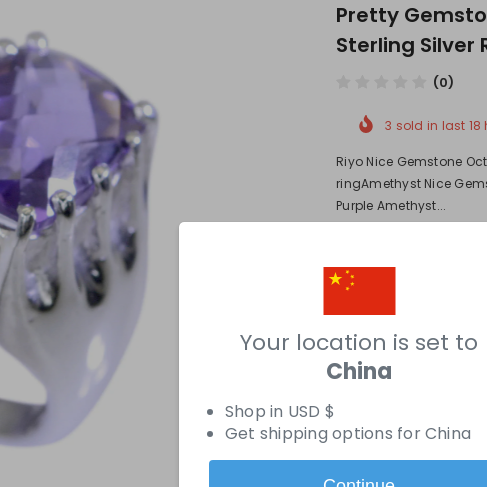Answer the question using only a single word or phrase: 
What is the color of the gemstone?

Deep purple